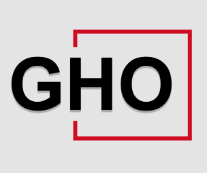What is the likely focus of the organization or initiative?
Could you answer the question with a detailed and thorough explanation?

The caption suggests that the organization or initiative is focused on global health outcomes due to the context of the surrounding text discussing healthcare services and insider trading in the healthcare sector, which implies a strong connection to the healthcare industry.